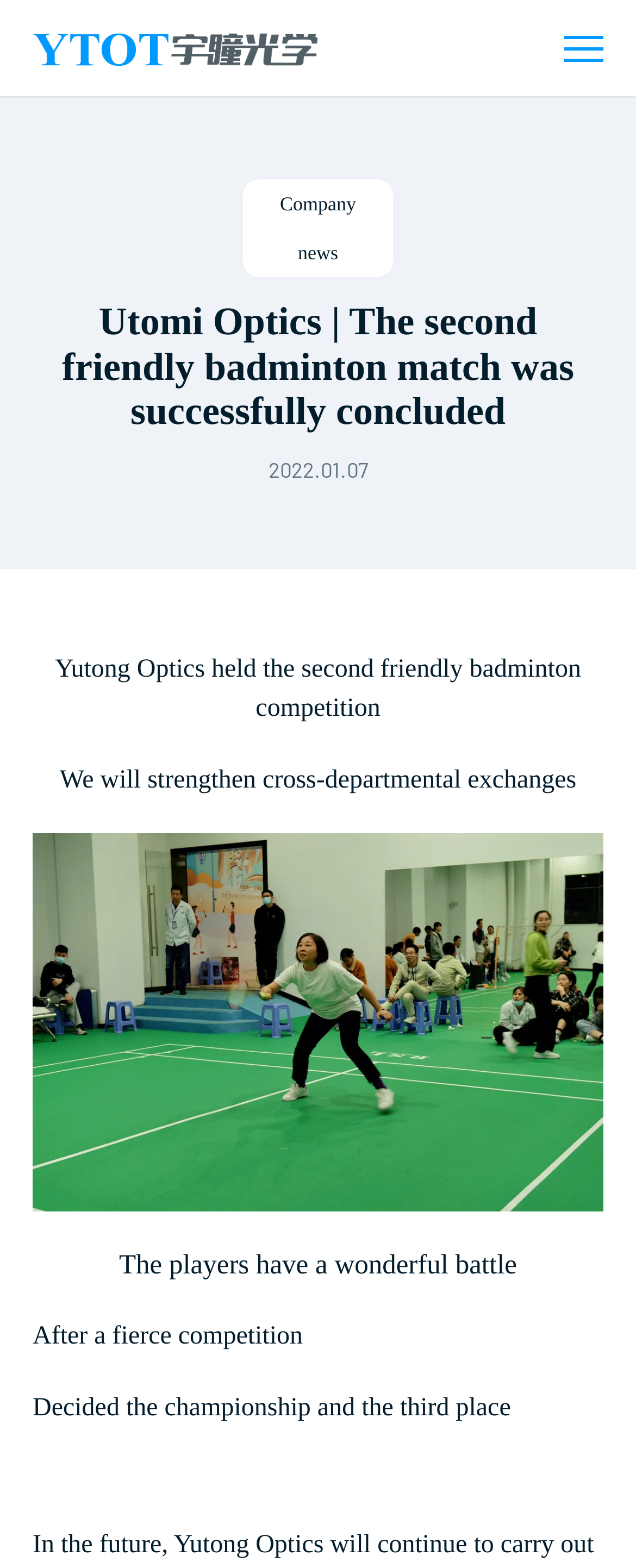Analyze and describe the webpage in a detailed narrative.

The webpage is about news activity, specifically company news. At the top, there is a header section with a link to "YTOT" accompanied by an image, taking up about half of the screen width. Below the header, there is a title "Company news" positioned roughly at the center of the screen.

The main content of the webpage is a news article about a badminton match held by Yutong Optics. The article title "Utomi Optics | The second friendly badminton match was successfully concluded" spans almost the entire screen width. Below the title, there is a highlighted section with the date "2022.01.07" positioned at the center of the screen.

The article content is divided into several paragraphs. The first paragraph "Yutong Optics held the second friendly badminton competition" is positioned below the highlighted section, taking up about three-quarters of the screen width. The second paragraph "We will strengthen cross-departmental exchanges" is positioned below the first paragraph, with a similar width.

Further down, there are two more paragraphs. The third paragraph "The players have a wonderful battle" is positioned at the bottom left of the screen, taking up about a quarter of the screen width. The fourth paragraph "After a fierce competition" and "Decided the championship and the third place" are positioned below the third paragraph, with the latter being at the very bottom of the screen.